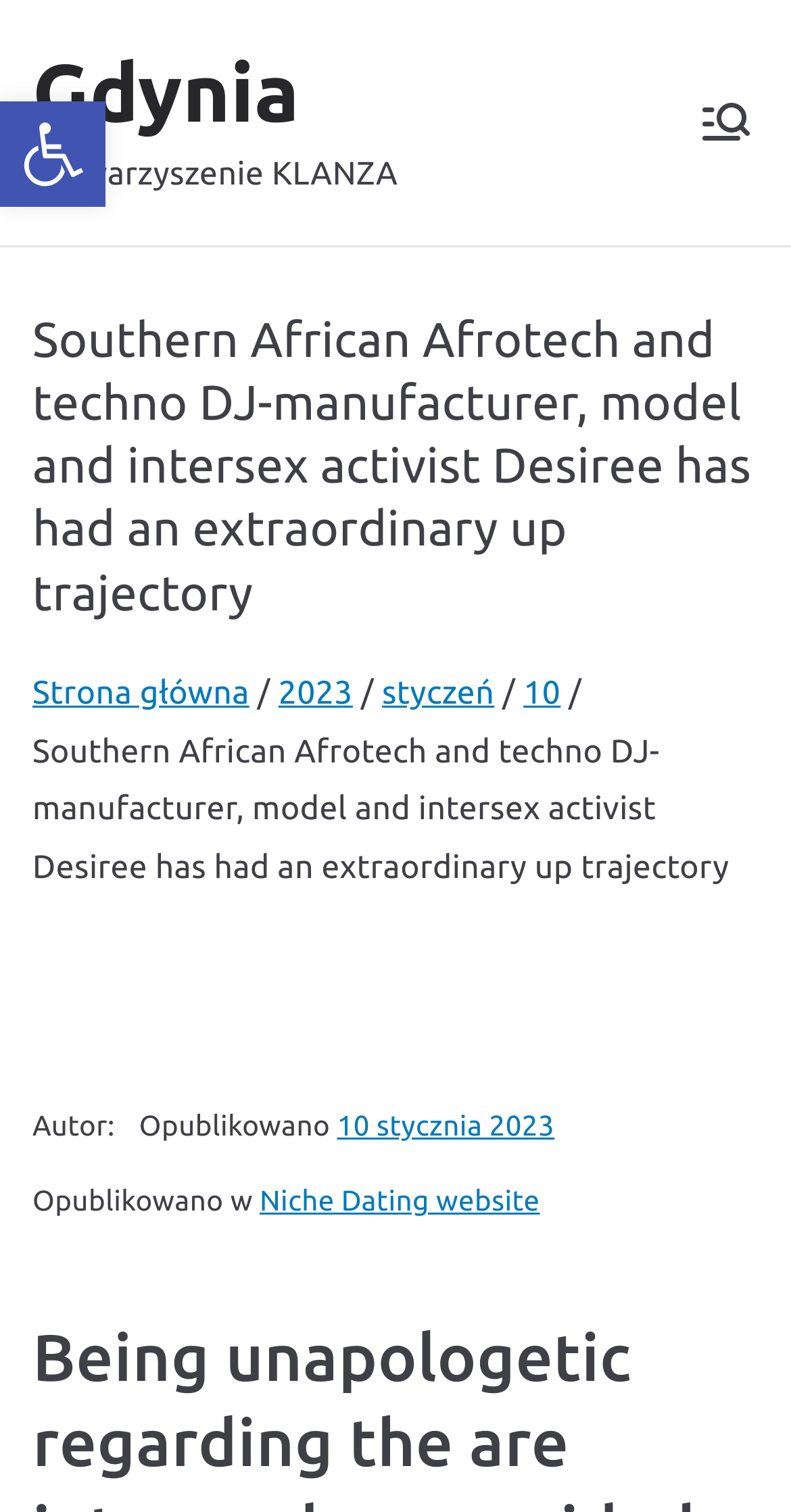Please specify the bounding box coordinates for the clickable region that will help you carry out the instruction: "Open accessibility tools".

[0.0, 0.067, 0.133, 0.137]